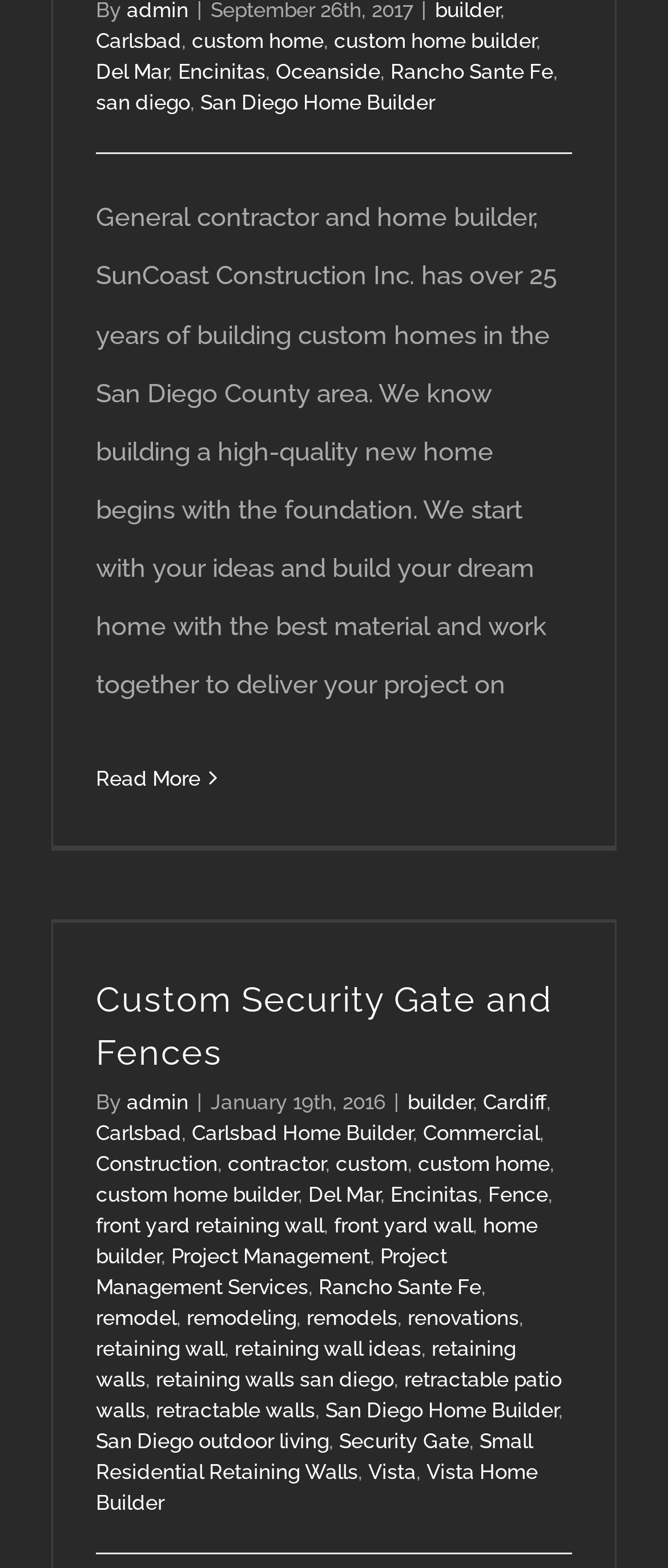What type of services does the company offer?
Look at the screenshot and respond with one word or a short phrase.

Custom home building and remodeling